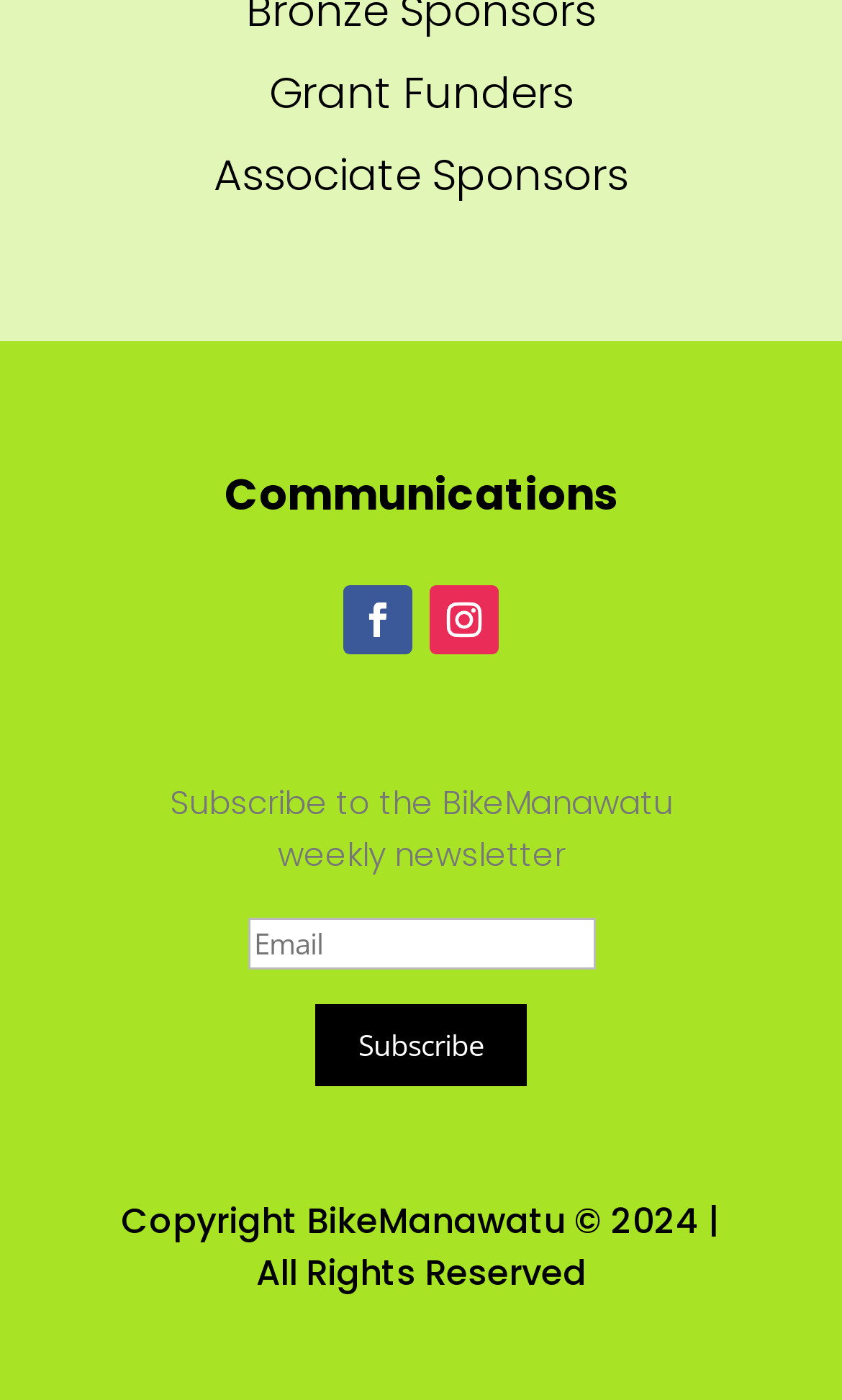Please provide a comprehensive response to the question based on the details in the image: What is the copyright year?

The copyright year can be found in the text 'Copyright BikeManawatu © 2024 | All Rights Reserved' which is located at the bottom of the webpage.